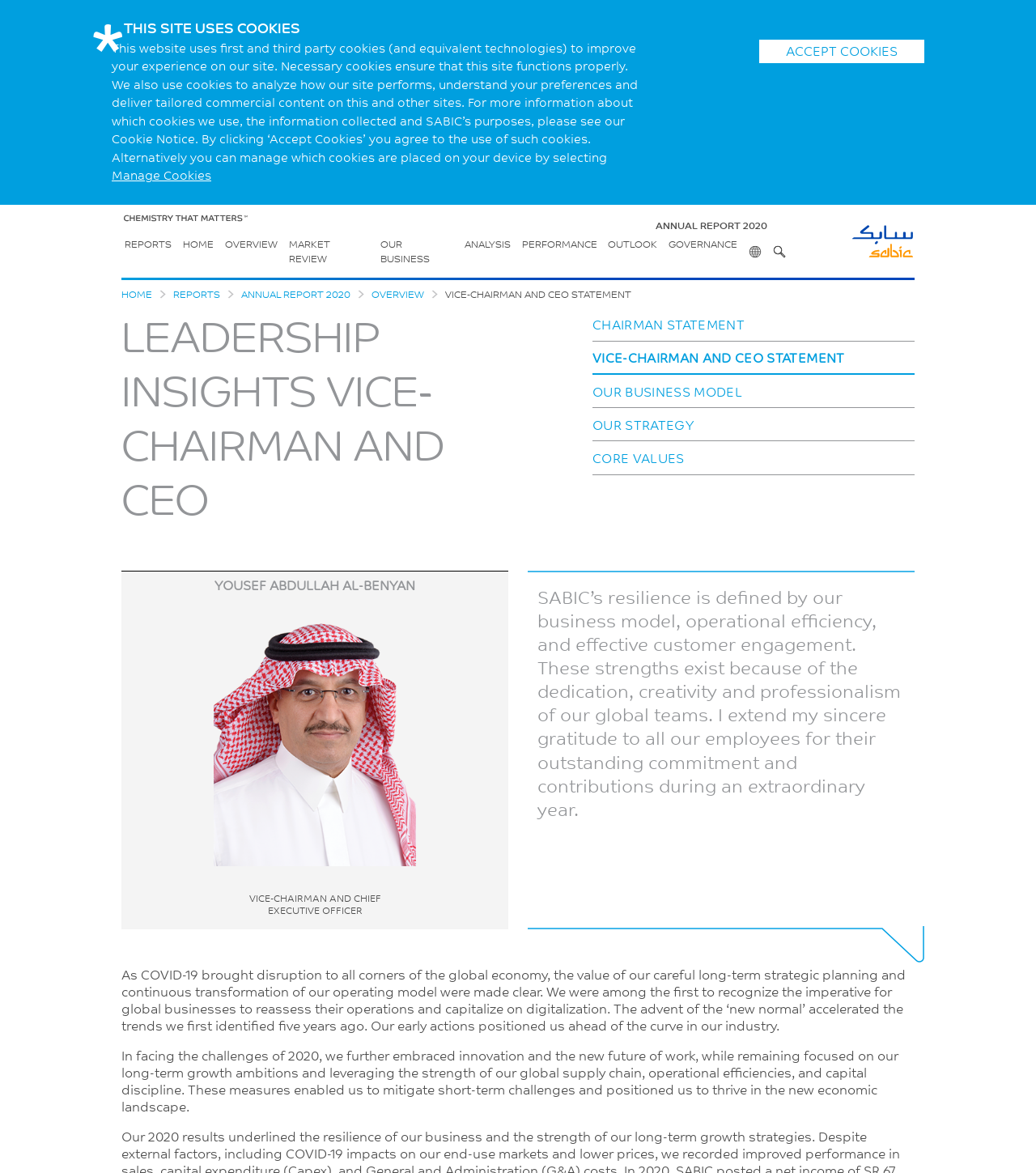Locate the bounding box coordinates of the element I should click to achieve the following instruction: "Submit a comment".

None